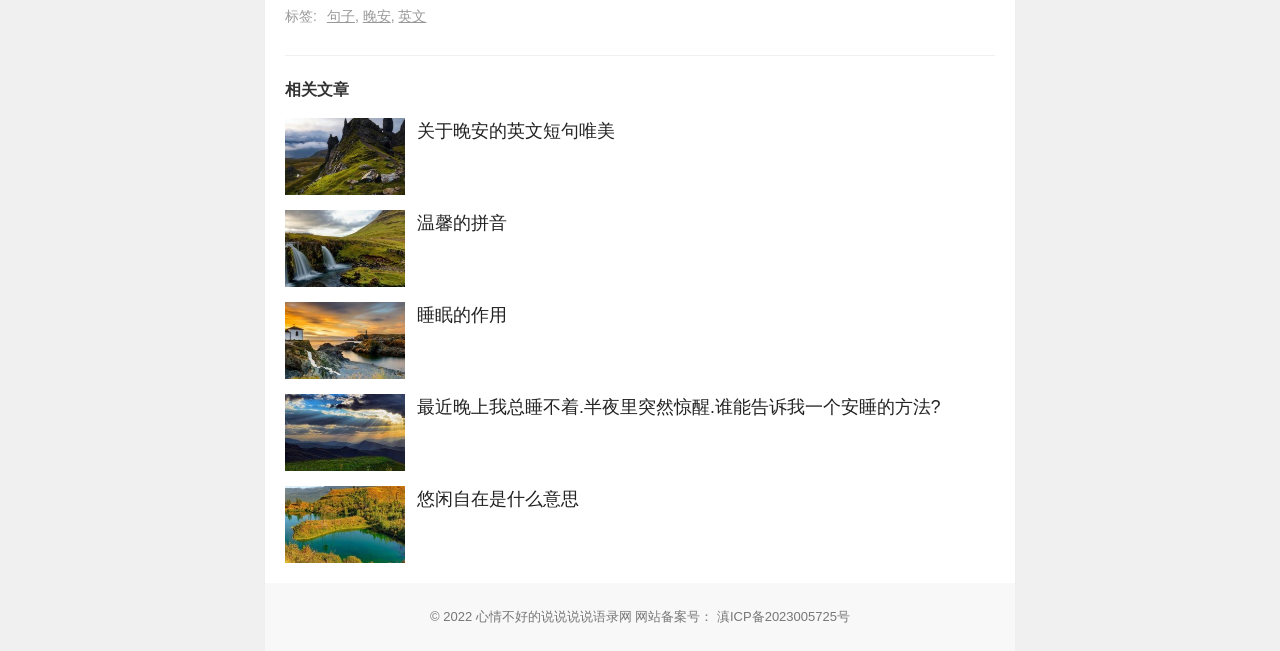Using the provided element description: "Create a Bouquet", determine the bounding box coordinates of the corresponding UI element in the screenshot.

None